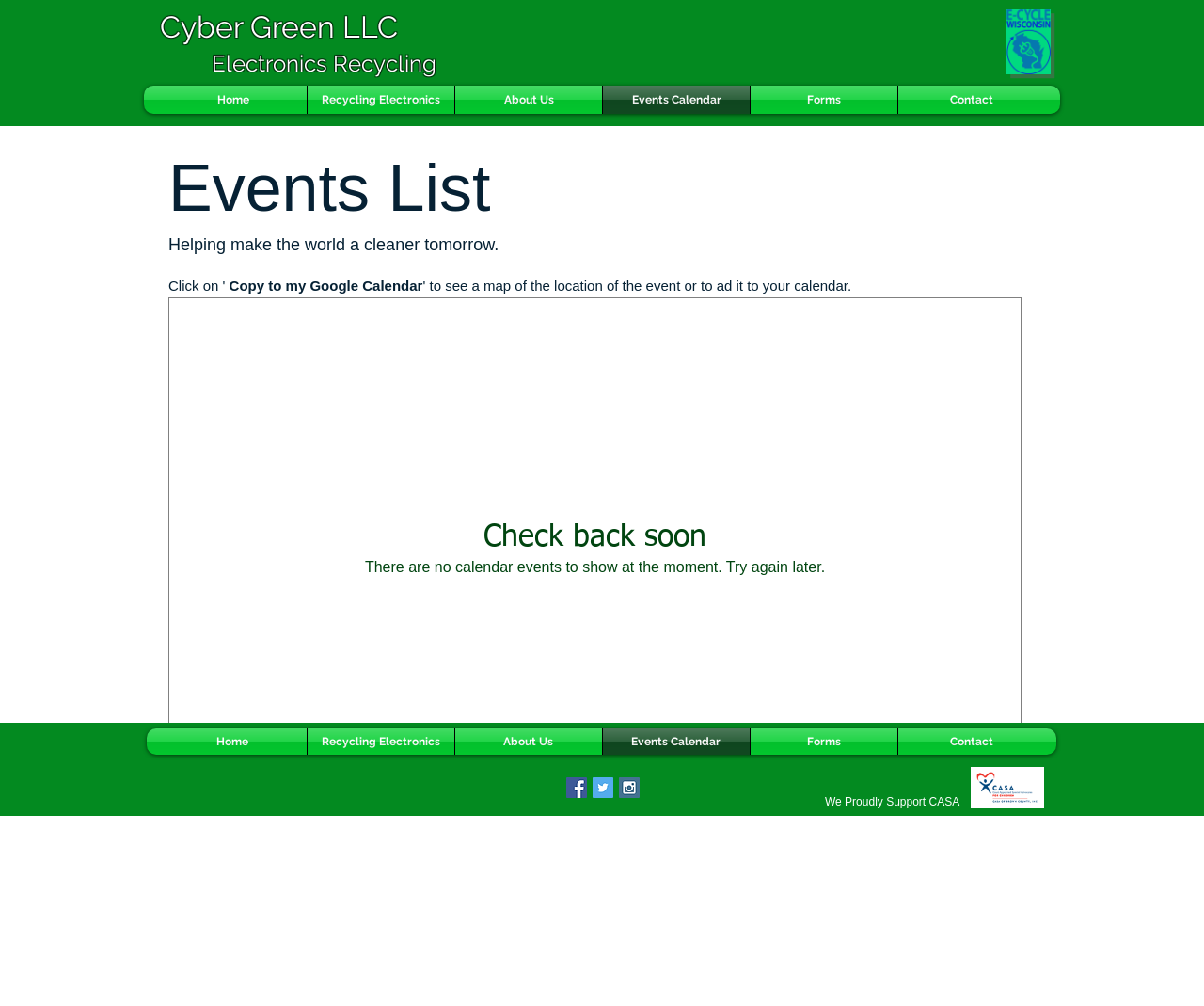Can you identify the bounding box coordinates of the clickable region needed to carry out this instruction: 'Go to 'Contact''? The coordinates should be four float numbers within the range of 0 to 1, stated as [left, top, right, bottom].

[0.746, 0.085, 0.868, 0.113]